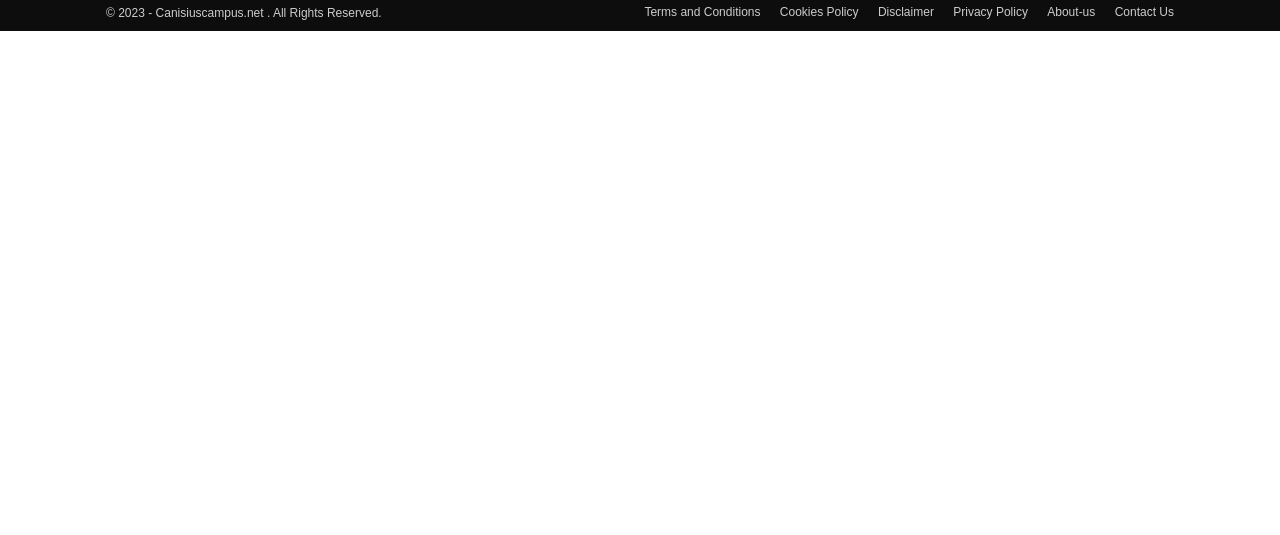What is the copyright year of Canisiuscampus.net?
Using the image, answer in one word or phrase.

2023